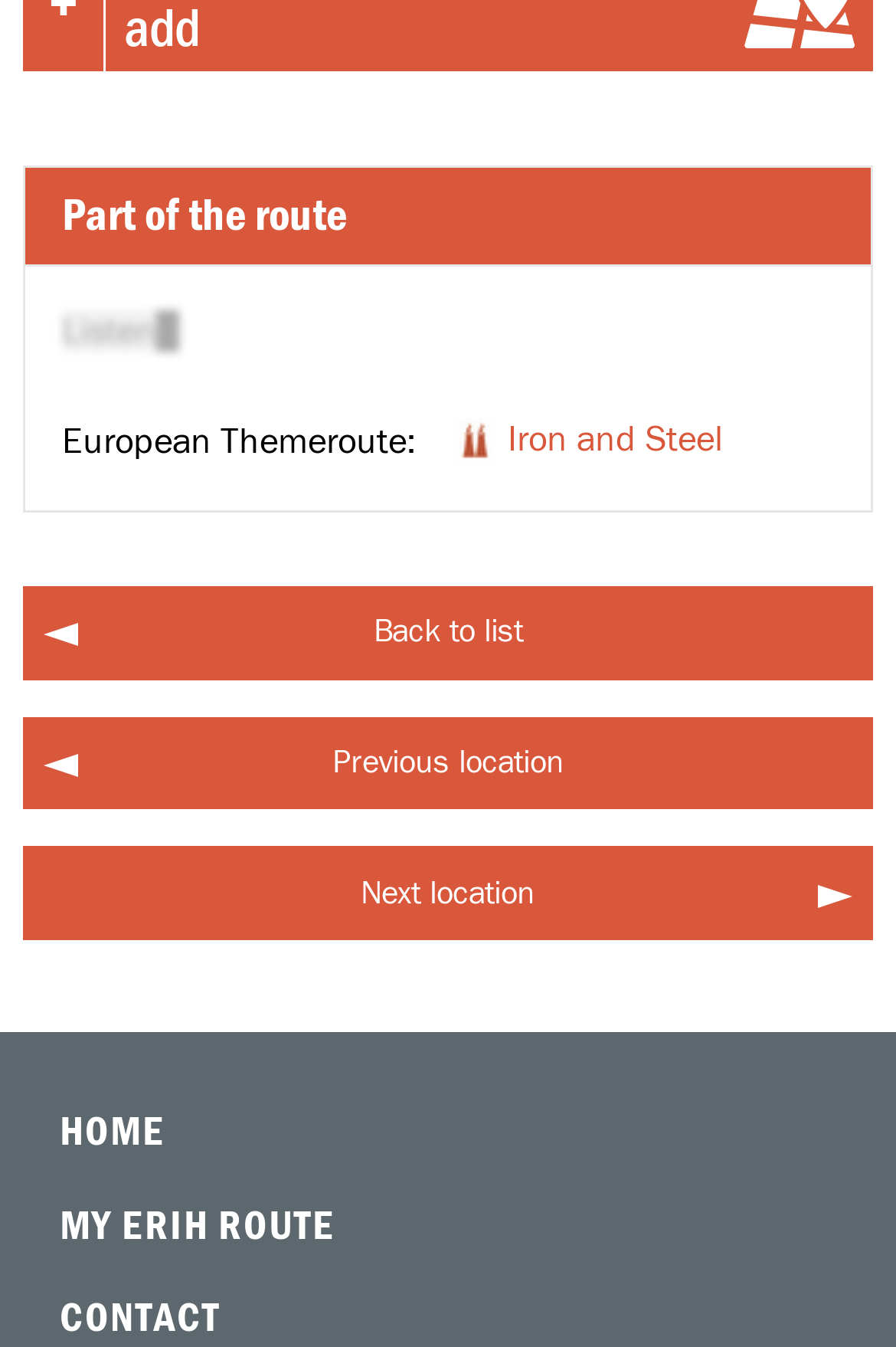Predict the bounding box coordinates of the area that should be clicked to accomplish the following instruction: "Start the ReadSpeaker app". The bounding box coordinates should consist of four float numbers between 0 and 1, i.e., [left, top, right, bottom].

[0.069, 0.23, 0.2, 0.261]